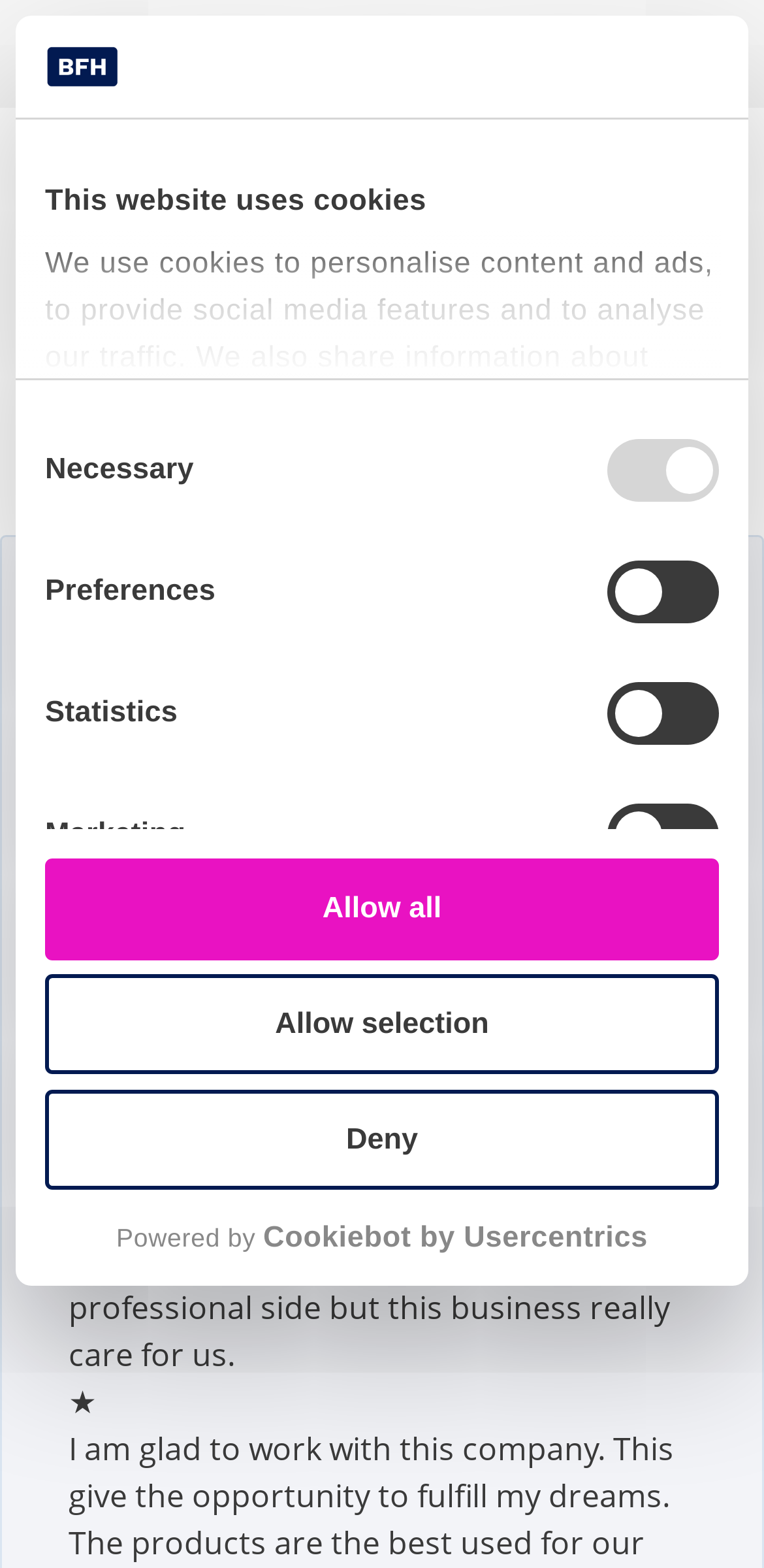Show the bounding box coordinates for the element that needs to be clicked to execute the following instruction: "Open primary menu". Provide the coordinates in the form of four float numbers between 0 and 1, i.e., [left, top, right, bottom].

[0.867, 0.025, 0.918, 0.044]